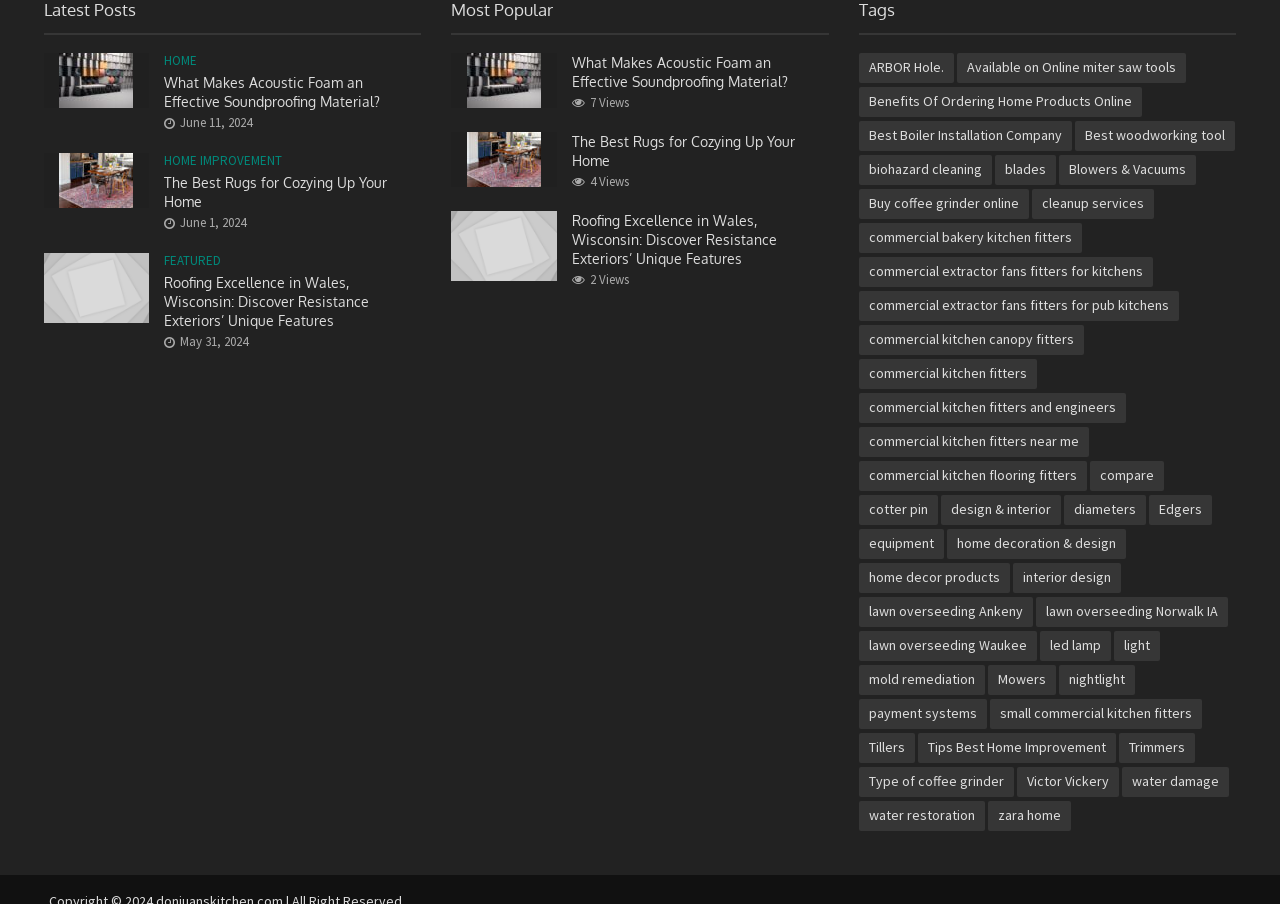What is the category of the link 'Best Boiler Installation Company'?
Refer to the image and provide a concise answer in one word or phrase.

HOME IMPROVEMENT